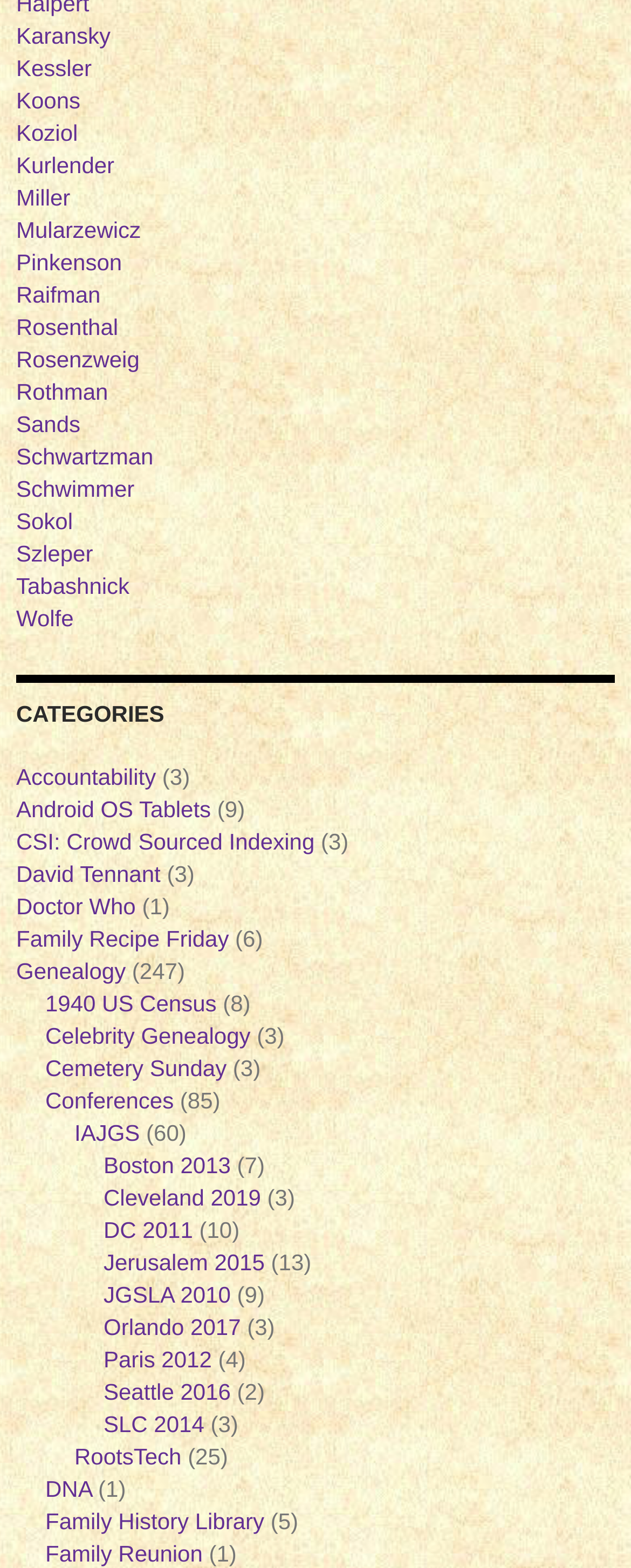Locate the bounding box coordinates of the area that needs to be clicked to fulfill the following instruction: "Learn about 'DNA' in genealogy". The coordinates should be in the format of four float numbers between 0 and 1, namely [left, top, right, bottom].

[0.072, 0.941, 0.146, 0.958]